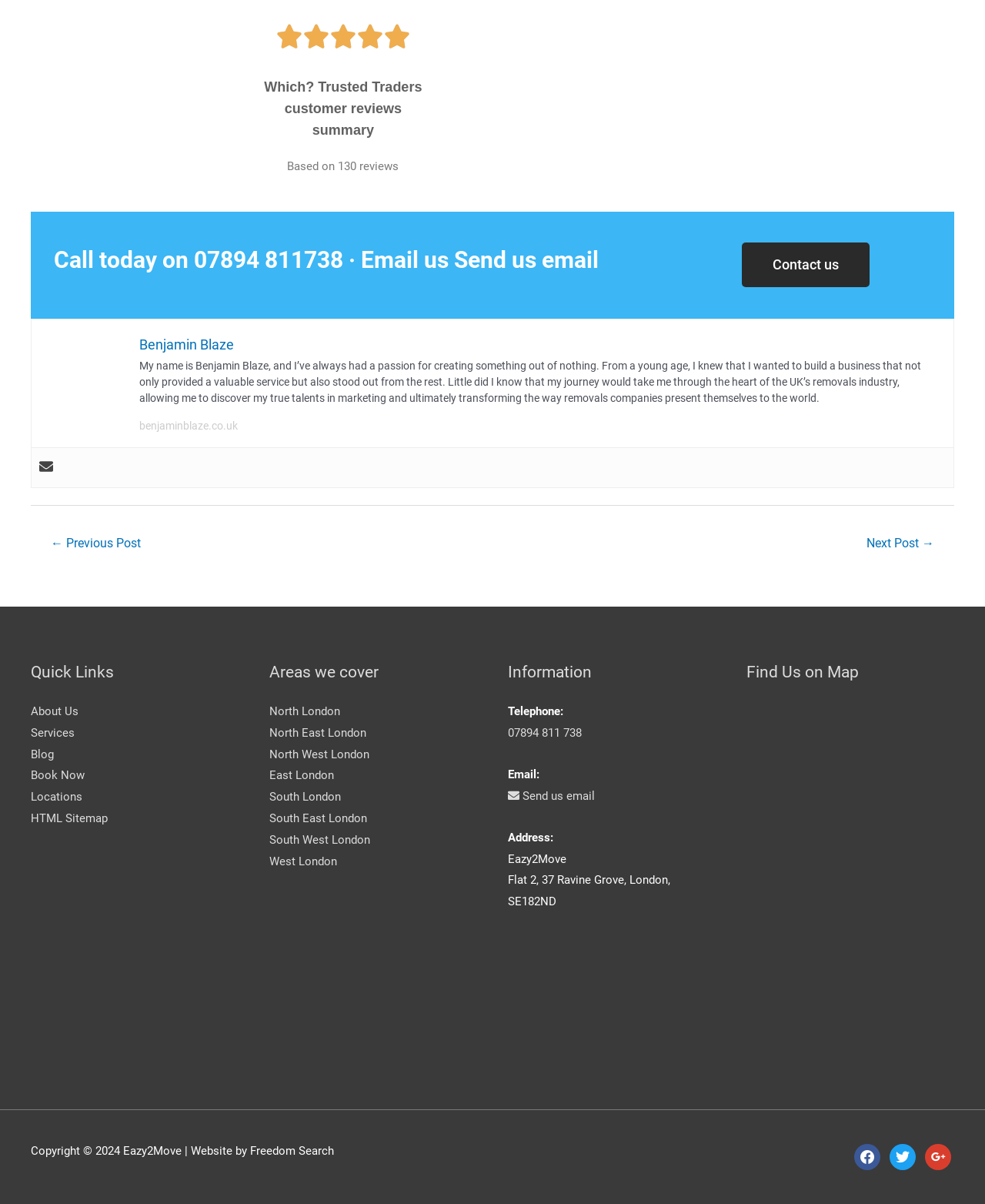Find the bounding box coordinates of the element's region that should be clicked in order to follow the given instruction: "Check the areas we cover". The coordinates should consist of four float numbers between 0 and 1, i.e., [left, top, right, bottom].

[0.273, 0.549, 0.484, 0.569]